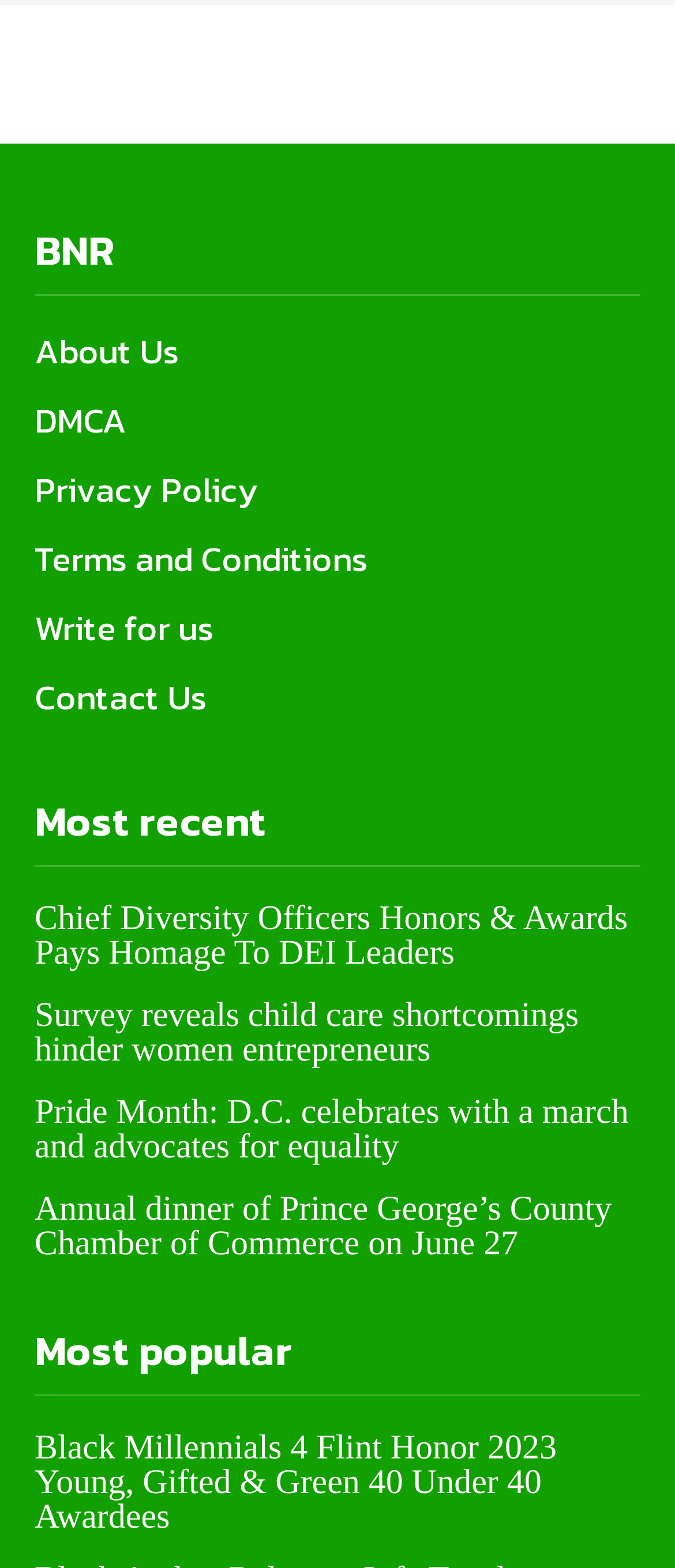What is the name of the website?
Look at the image and provide a short answer using one word or a phrase.

BNR